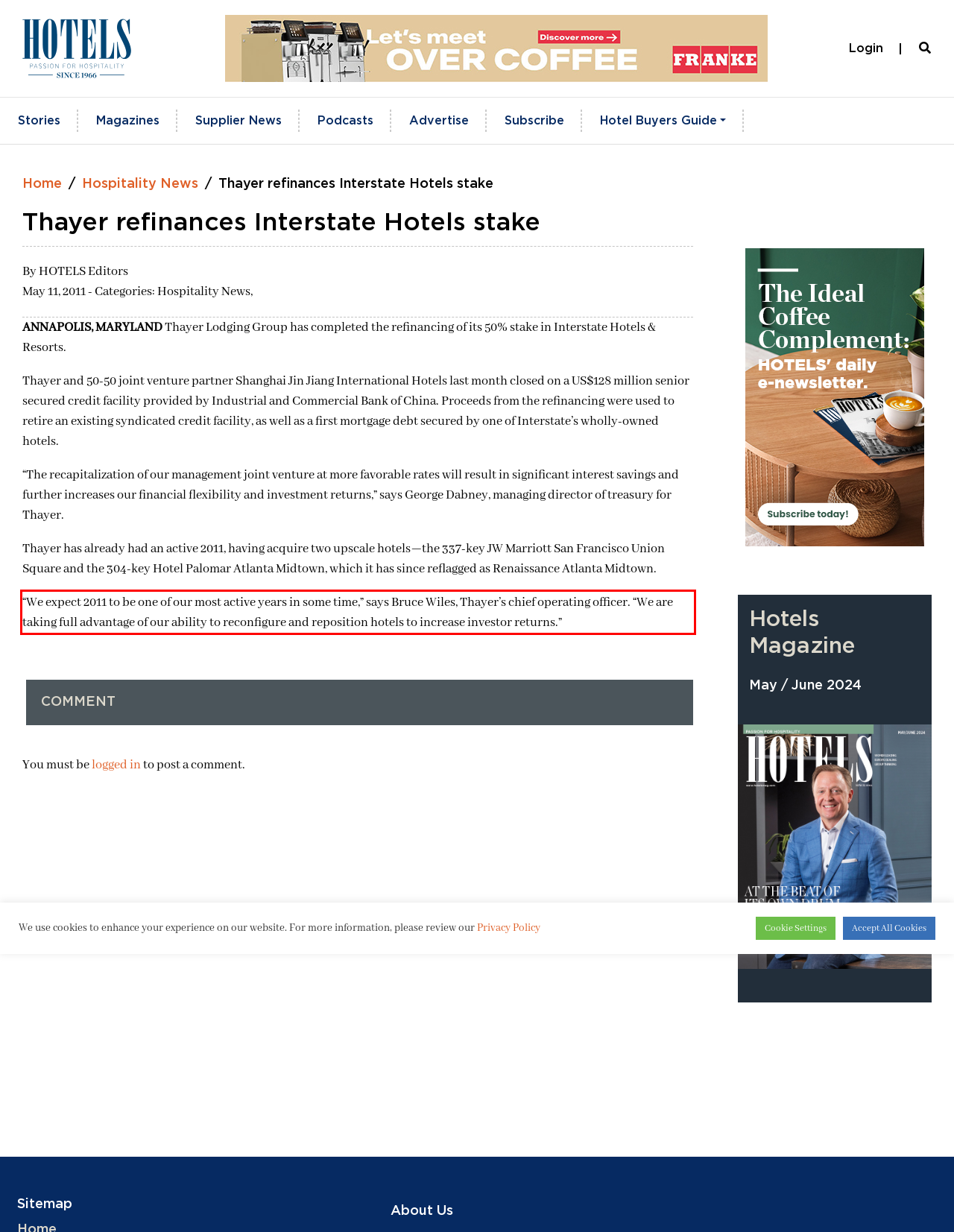You are provided with a webpage screenshot that includes a red rectangle bounding box. Extract the text content from within the bounding box using OCR.

“We expect 2011 to be one of our most active years in some time,” says Bruce Wiles, Thayer’s chief operating officer. “We are taking full advantage of our ability to reconfigure and reposition hotels to increase investor returns.”